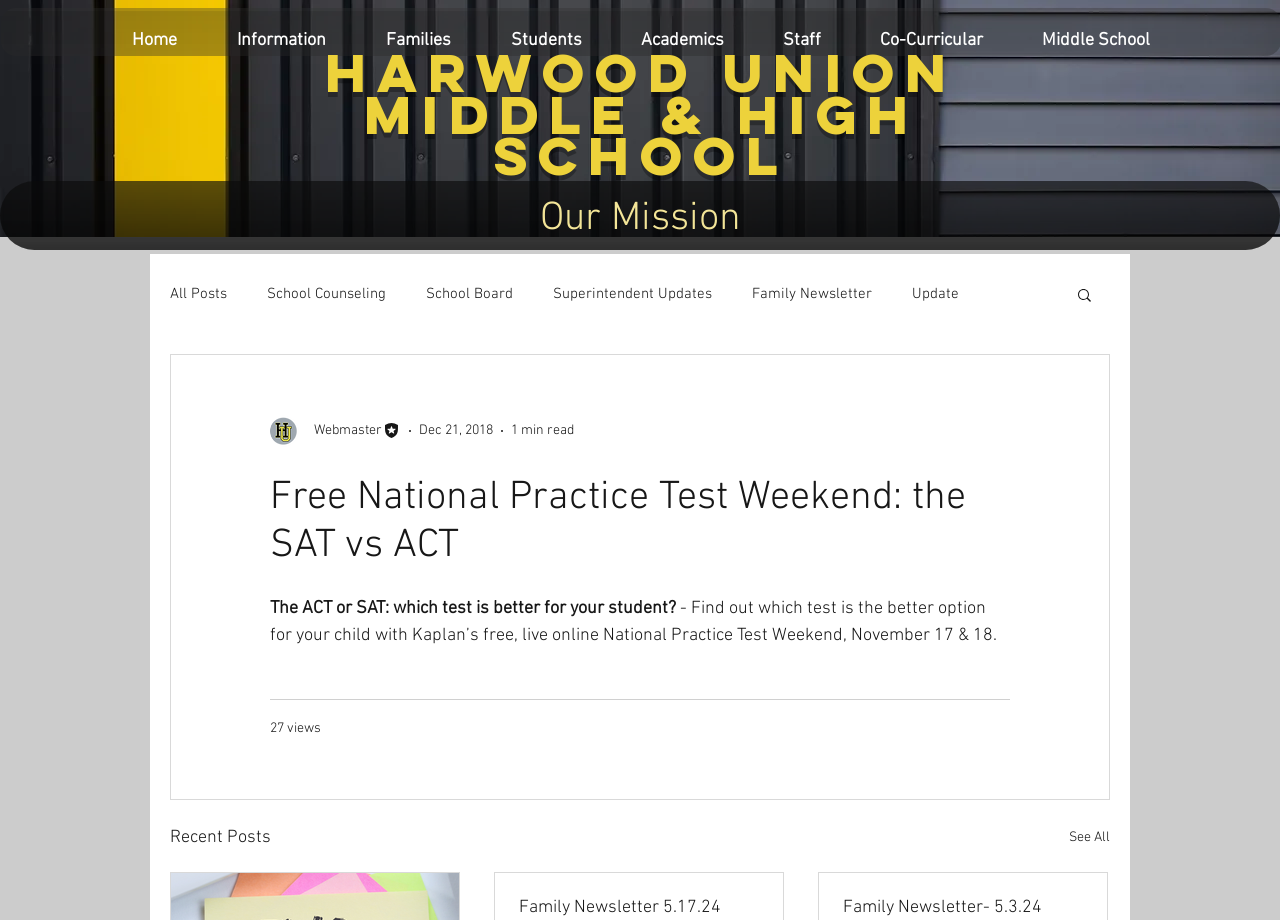Determine the bounding box coordinates in the format (top-left x, top-left y, bottom-right x, bottom-right y). Ensure all values are floating point numbers between 0 and 1. Identify the bounding box of the UI element described by: Academics

[0.477, 0.02, 0.588, 0.05]